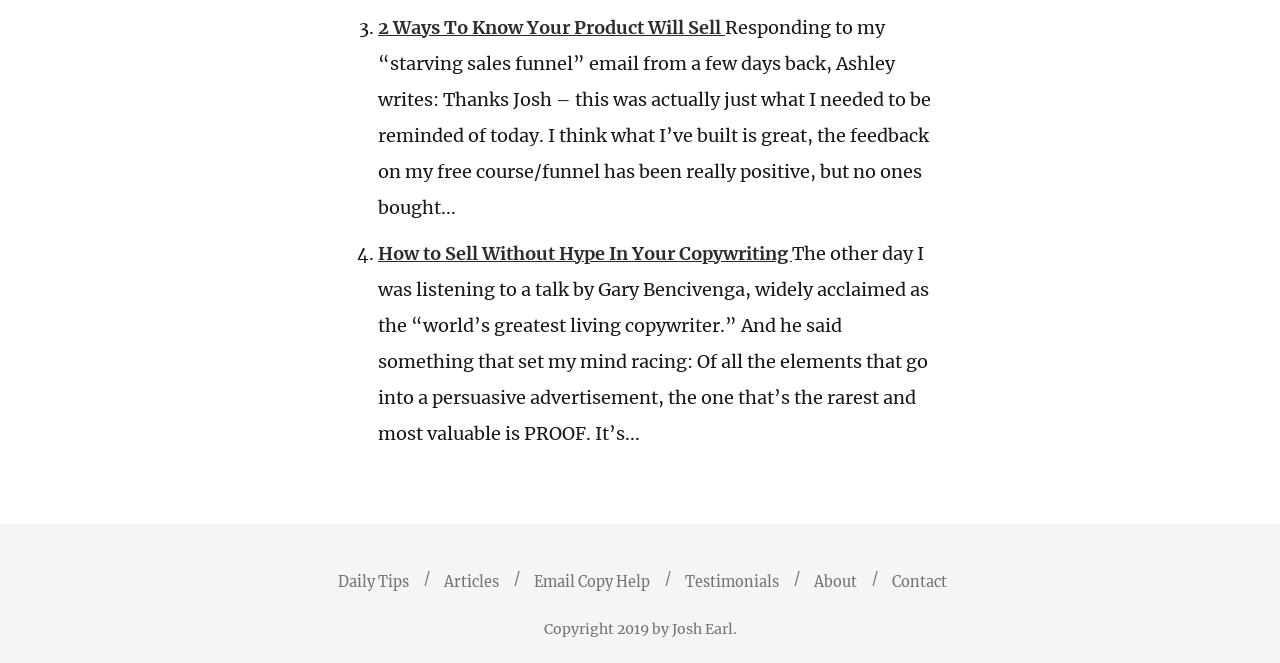Please specify the bounding box coordinates of the region to click in order to perform the following instruction: "Click on 'About'".

[0.62, 0.865, 0.677, 0.892]